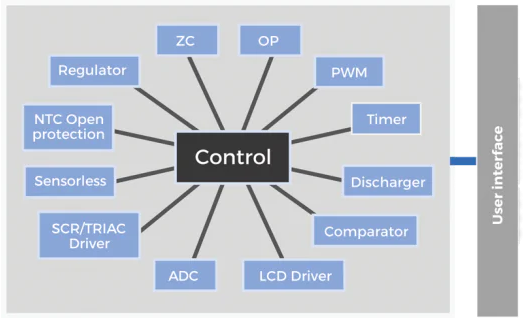What is the purpose of the 'User Interface' section?
Look at the image and answer the question with a single word or phrase.

Integrating user controls